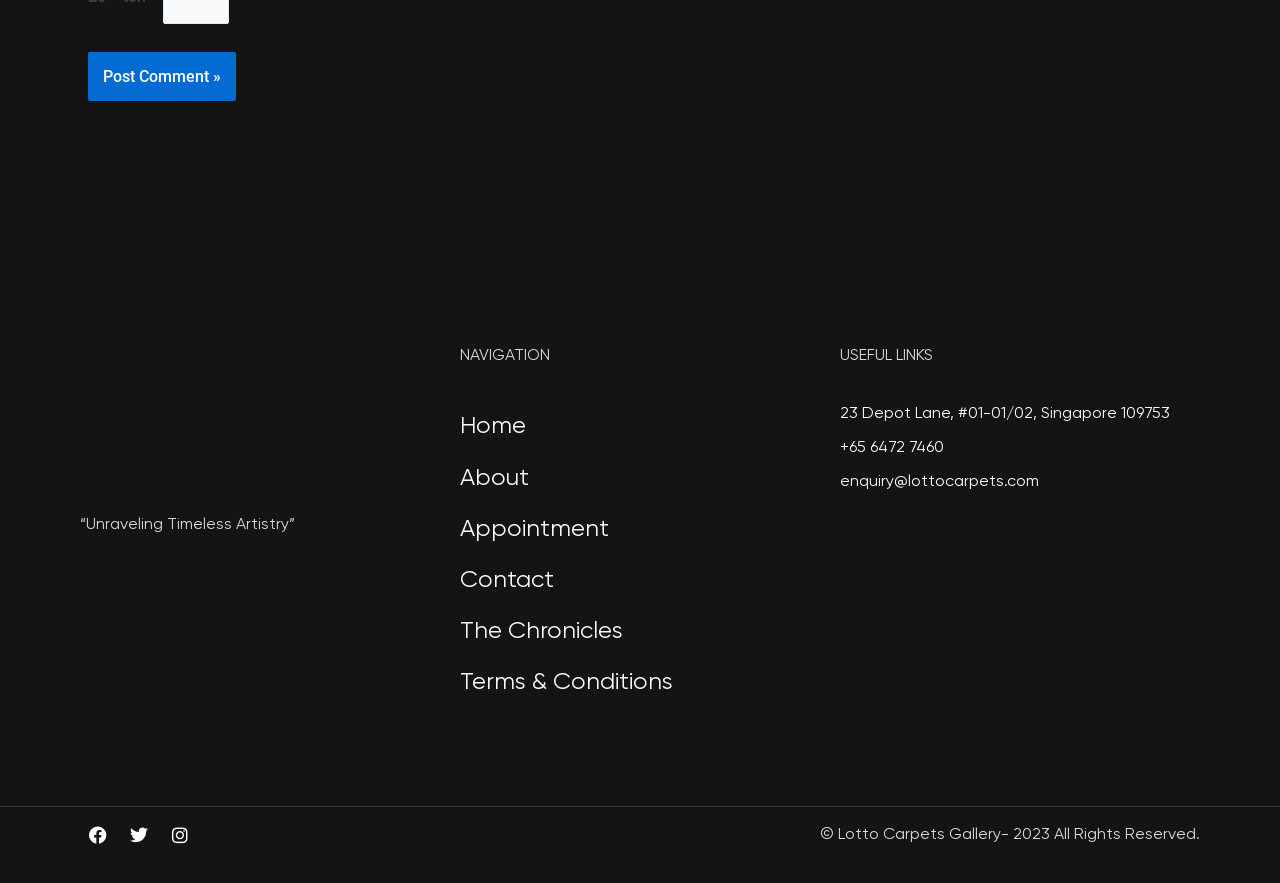What is the address listed on the webpage?
Please answer using one word or phrase, based on the screenshot.

23 Depot Lane, #01-01/02, Singapore 109753